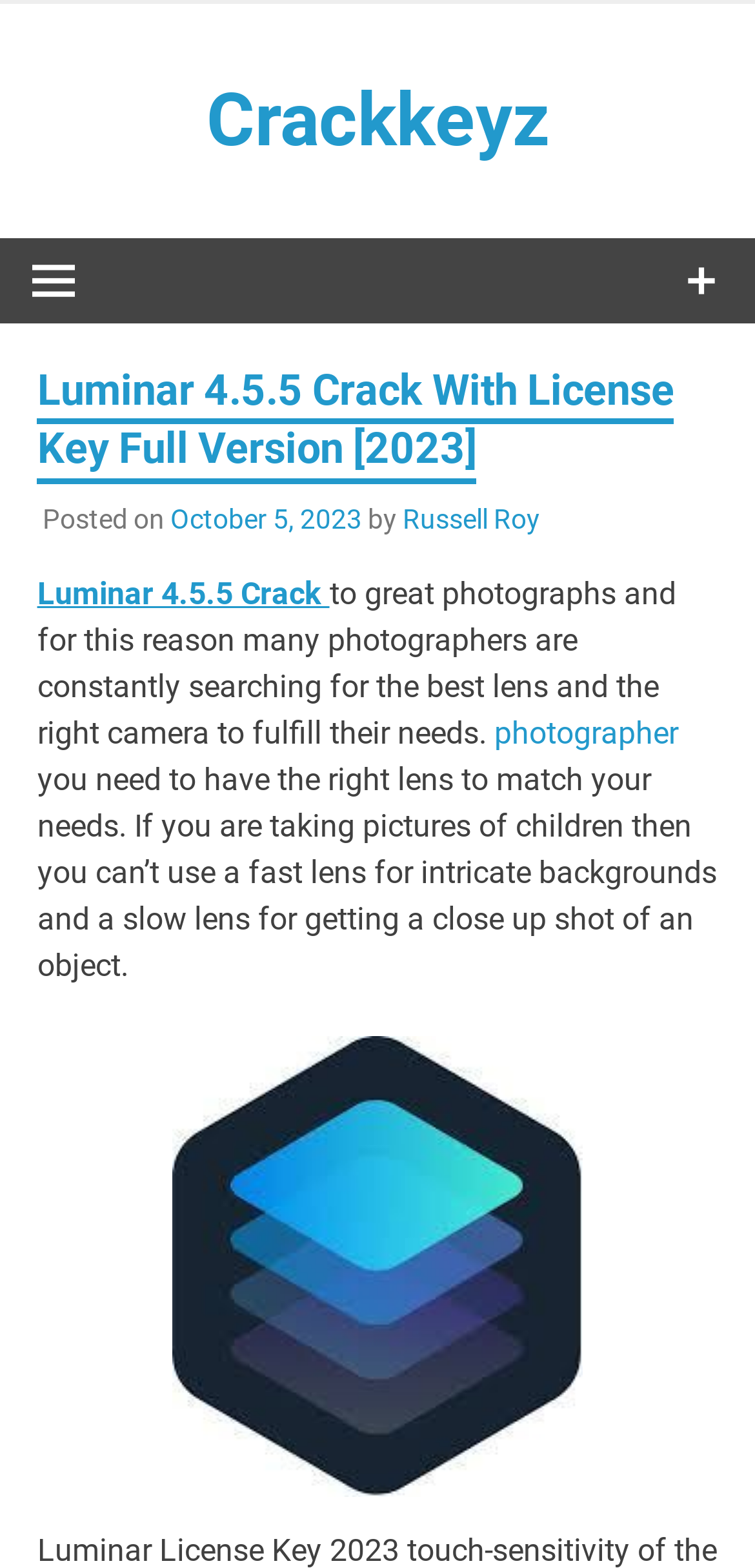Offer a meticulous description of the webpage's structure and content.

The webpage appears to be a blog post or article about Luminar 4.5.5 Crack, a software for photographers. At the top, there is a link to "Crackkeyz" and a static text "Get Best Crack Software With Activation Keys". On the left side, there are two buttons, one with an icon '\uf419' and another with an icon '\uf510'.

Below these elements, there is a header section with a heading "Luminar 4.5.5 Crack With License Key Full Version [2023]" and some metadata, including the post date "October 5, 2023" and the author "Russell Roy".

The main content of the page starts with a link to "Luminar 4.5.5 Crack" followed by a paragraph of text discussing the importance of having the right lens for photography. The text continues to explain the need for different lenses for different types of photography, such as taking pictures of children.

On the right side of the text, there is an image related to Luminar 4.5.5 Crack, which takes up a significant portion of the page. There are also several links and static text elements scattered throughout the page, including a link to "photographer" and some descriptive text about the software.